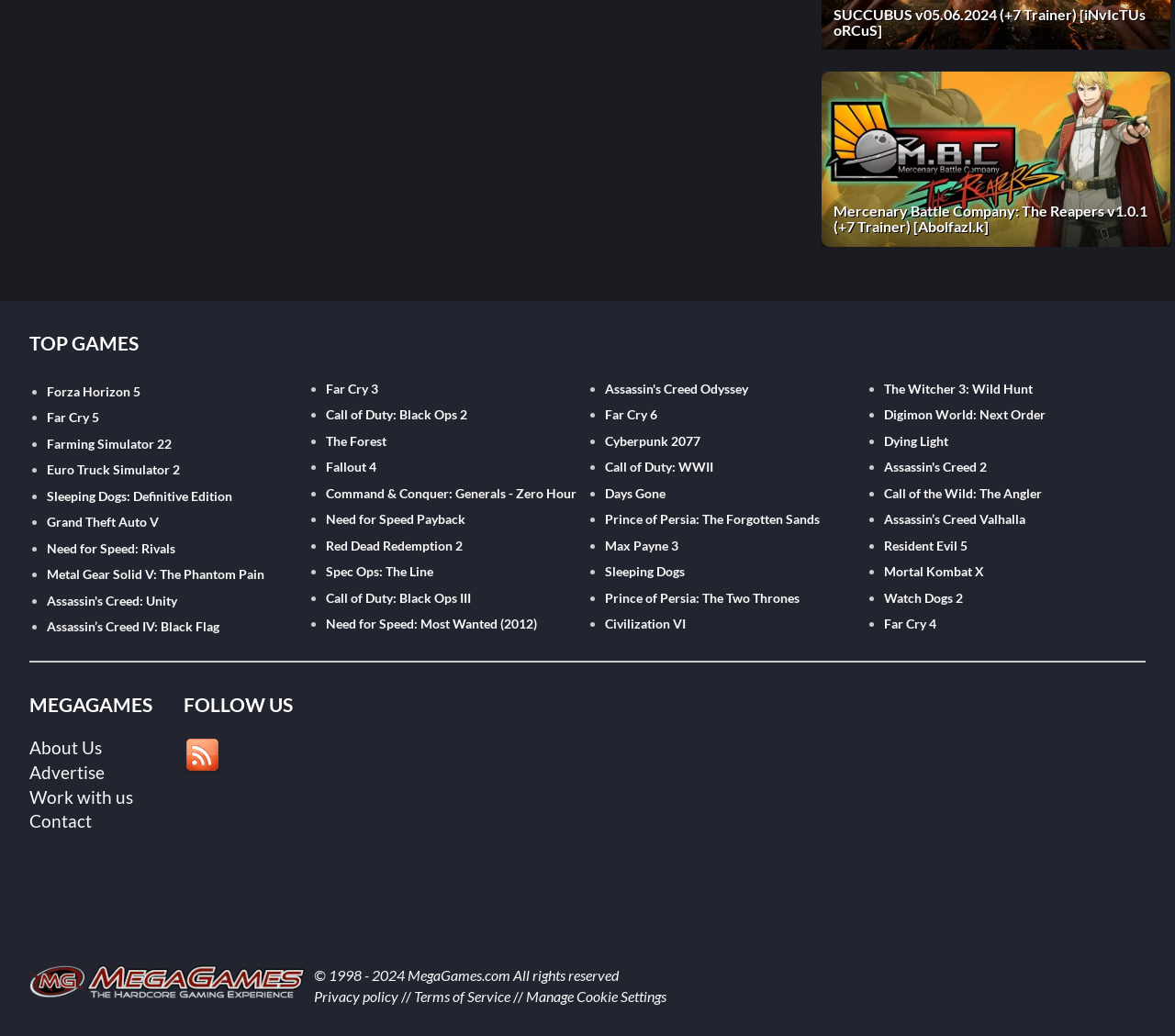From the screenshot, find the bounding box of the UI element matching this description: "Tai Chi / Qigong". Supply the bounding box coordinates in the form [left, top, right, bottom], each a float between 0 and 1.

None